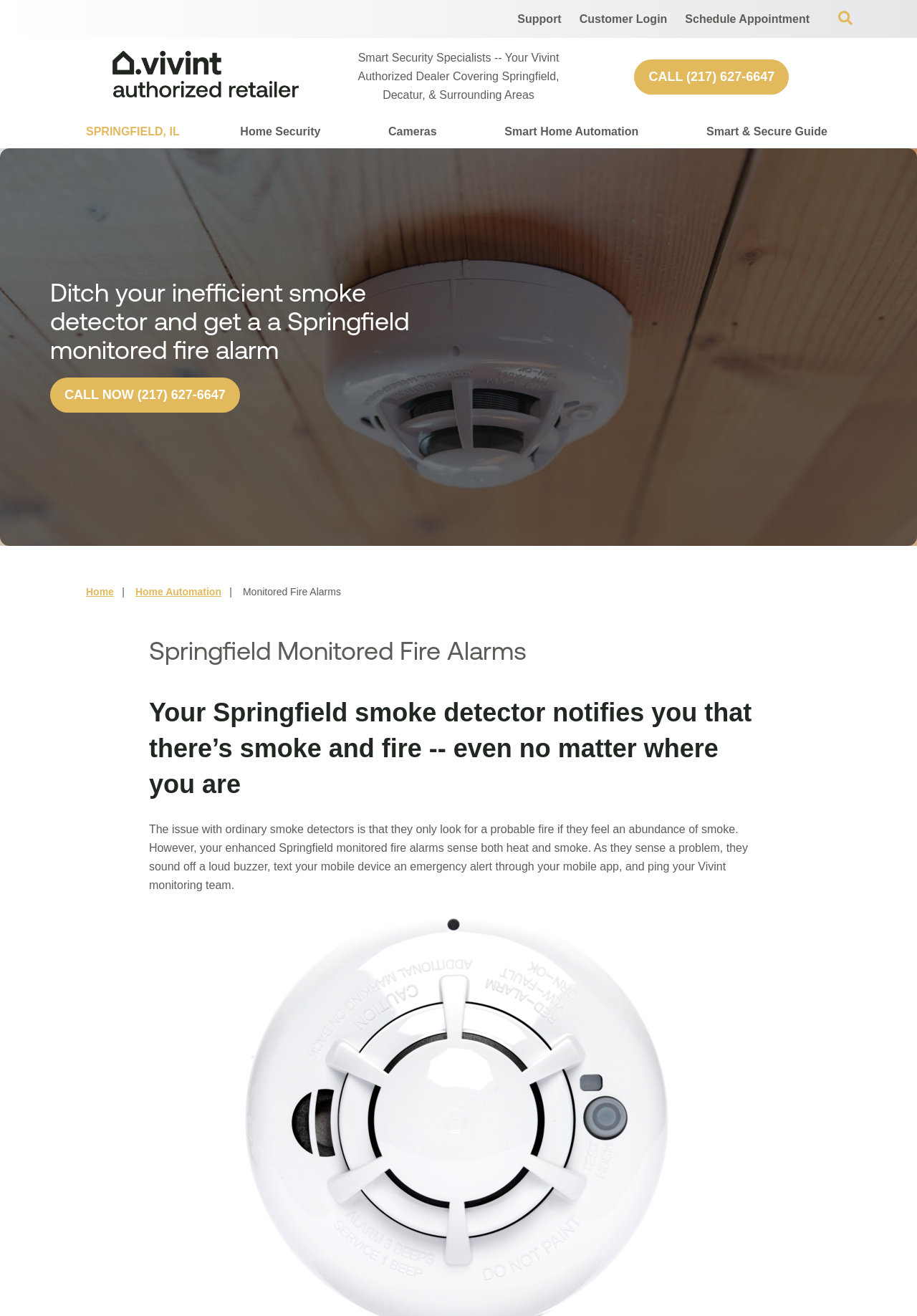Provide a thorough description of the webpage you see.

The webpage is about Springfield monitored fire alarms provided by Vivint. At the top, there are several links, including "Support", "Customer Login", and "Schedule Appointment", aligned horizontally. To the right of these links, there is a button to open a search function. Below these elements, there is a link to "Vivint Authorized Retailer Springfield" accompanied by an image, followed by a static text describing the company as a smart security specialist covering Springfield and surrounding areas.

On the right side of the page, there is a call-to-action link to call a phone number. Above this link, there is a static text displaying the location "SPRINGFIELD, IL". Below the location text, there are several links and buttons, including "Home Security", "Cameras", "Smart Home Automation", and "Smart & Secure Guide", which are likely part of a navigation menu.

The main content of the page is divided into sections. The first section has a banner with an image of a Vivint monitored smoke alarm in Springfield. Below the image, there is a static text describing the benefits of a monitored fire alarm, followed by a call-to-action link to call a phone number. 

The next section has a navigation breadcrumb trail showing the current page location. Below the breadcrumb, there are two headings, one describing Springfield monitored fire alarms and another explaining the limitations of ordinary smoke detectors. The main content of the page is a static text that explains the features and benefits of Vivint's monitored fire alarms, including their ability to sense both heat and smoke, and to alert the user and Vivint's monitoring team in case of an emergency.